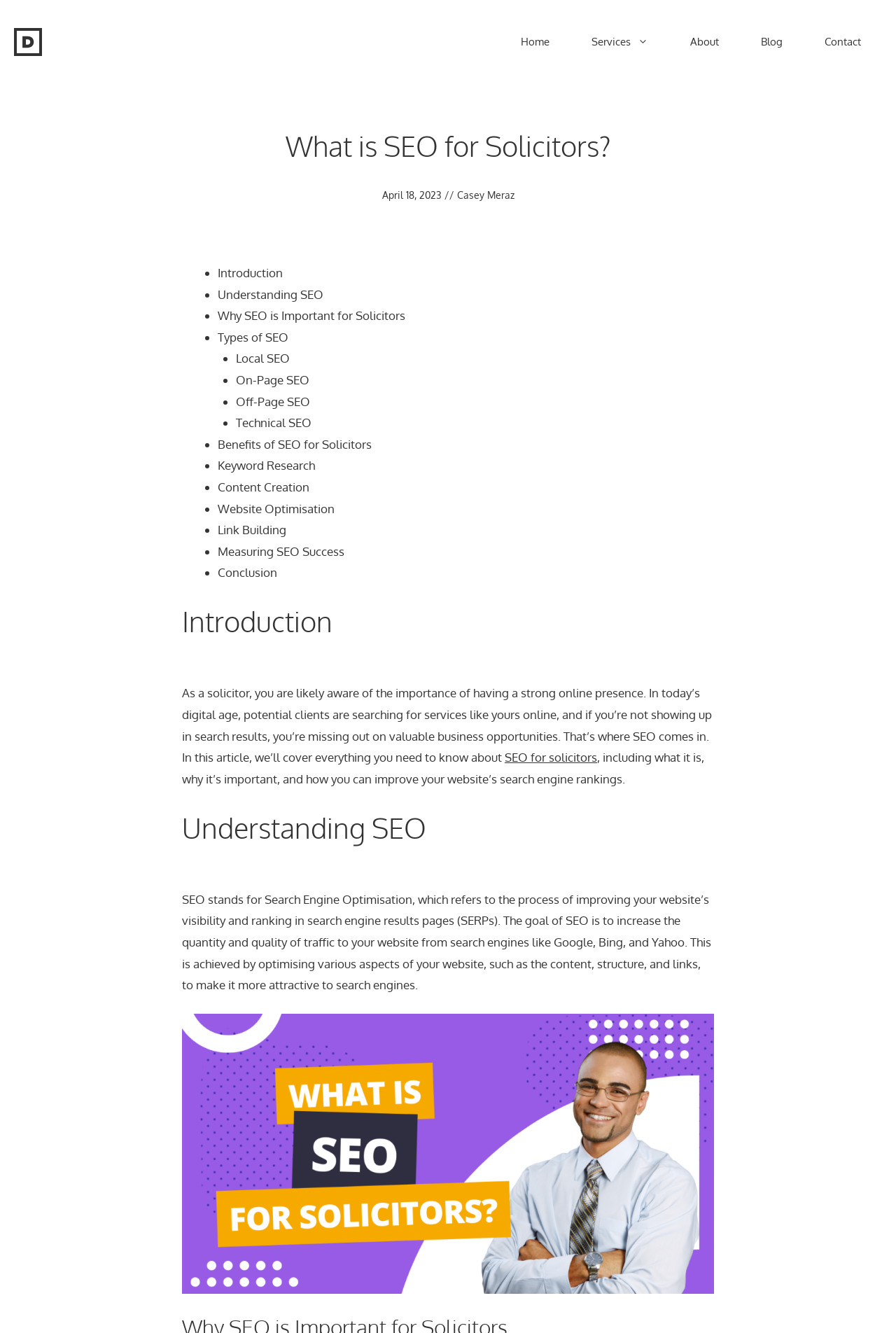Generate a thorough description of the webpage.

This webpage is about SEO for solicitors in Ireland, specifically introducing the concept of SEO and its importance for law firms. At the top, there is a navigation menu with links to "Home", "Services", "About", "Blog", and "Contact". Below the navigation menu, there is a heading "What is SEO for Solicitors?" followed by a brief introduction to the topic.

On the left side, there is a list of topics related to SEO, including "Introduction", "Understanding SEO", "Why SEO is Important for Solicitors", and others. Each topic has a bullet point and a brief description.

The main content of the webpage is divided into sections, each with a heading and a brief description. The sections include "Introduction", "Understanding SEO", and others. The "Introduction" section explains the importance of having a strong online presence for solicitors and how SEO can help. The "Understanding SEO" section defines what SEO is and how it works.

Throughout the webpage, there are links to other relevant resources, such as "services" and "SEO for solicitors". There is also an image related to the topic of SEO for solicitors.

At the bottom of the webpage, there is a figure with an image related to the topic. Overall, the webpage provides a comprehensive introduction to SEO for solicitors, covering its definition, importance, and benefits.